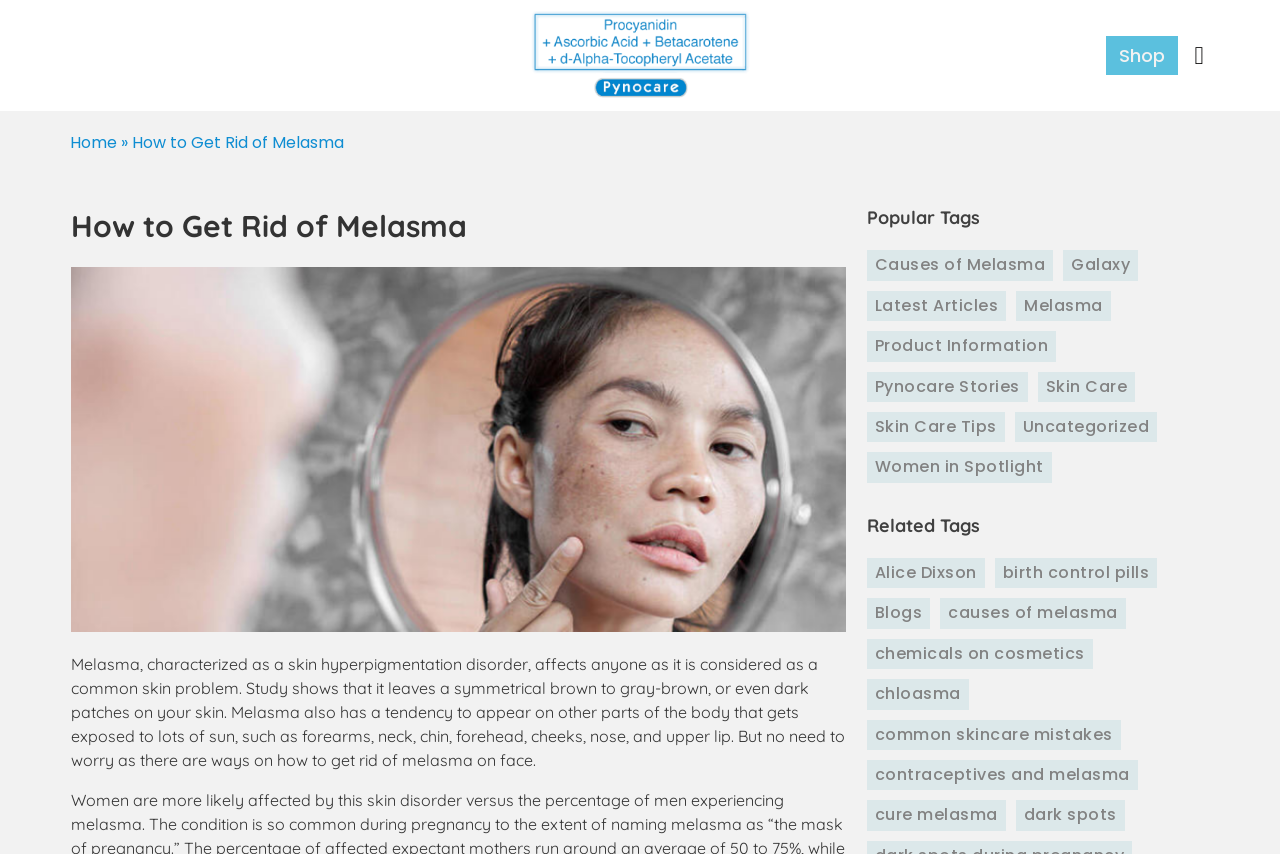Locate the bounding box of the UI element described by: "Product Information" in the given webpage screenshot.

[0.677, 0.388, 0.825, 0.423]